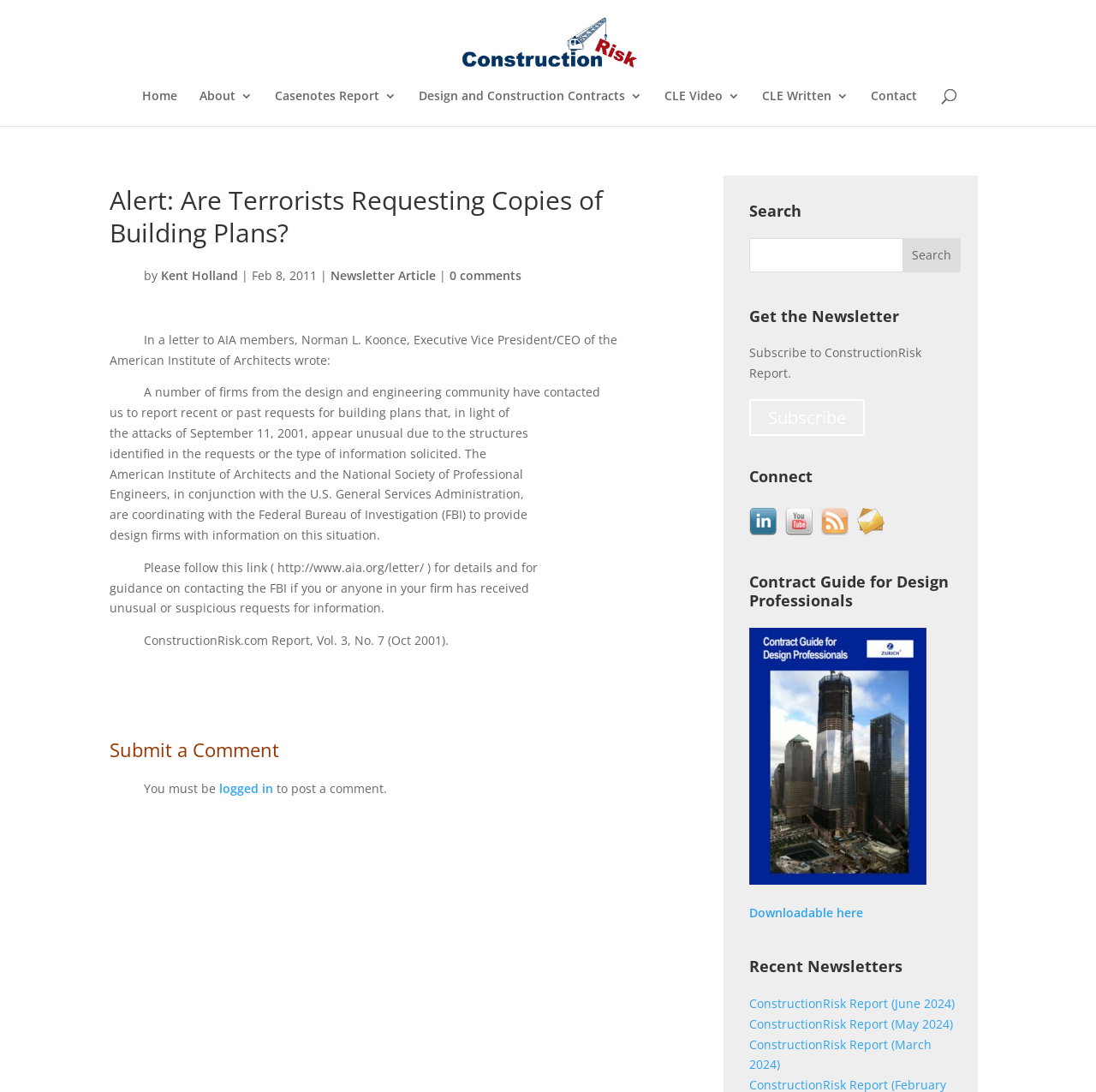For the given element description alt="E-mail" title="E-mail", determine the bounding box coordinates of the UI element. The coordinates should follow the format (top-left x, top-left y, bottom-right x, bottom-right y) and be within the range of 0 to 1.

[0.782, 0.47, 0.815, 0.485]